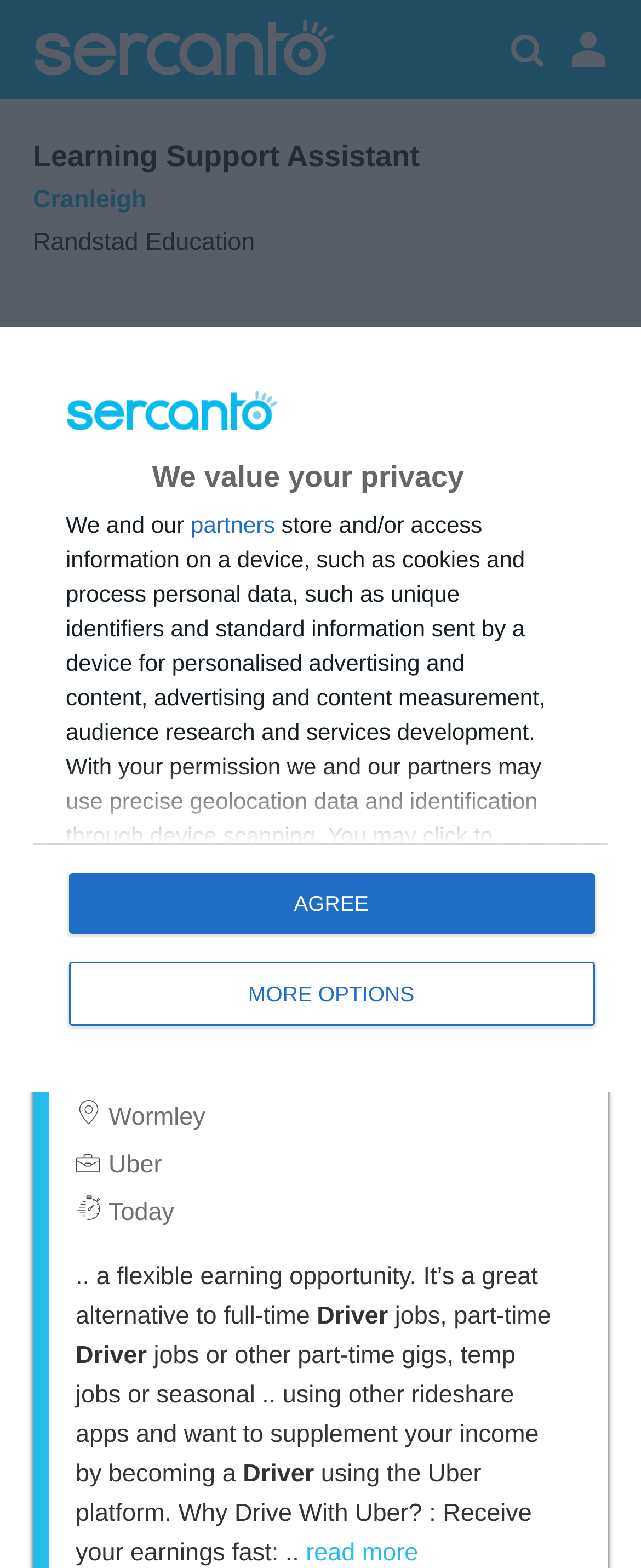Given the element description, predict the bounding box coordinates in the format (top-left x, top-left y, bottom-right x, bottom-right y), using floating point numbers between 0 and 1: AGREE

[0.106, 0.557, 0.927, 0.596]